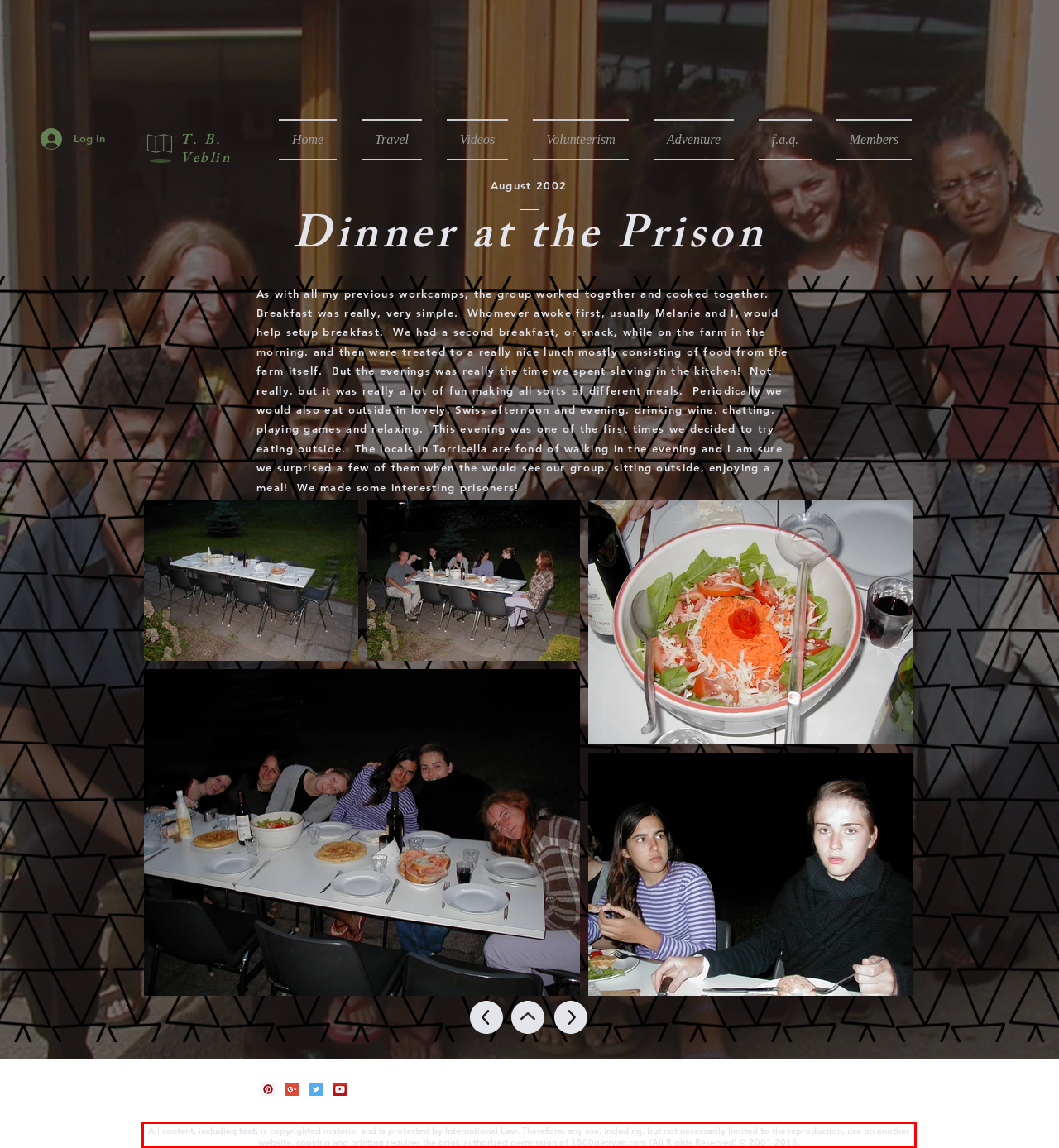Please look at the screenshot provided and find the red bounding box. Extract the text content contained within this bounding box.

All content, including text, is copyrighted material and is protected by International Law. Therefore, any use, including, but not necessarily limited to the reproduction, use on another website, copying and printing requires the prior, authorized permission of 1800getryan.com (All Rights Reserved) © 2001-2018.